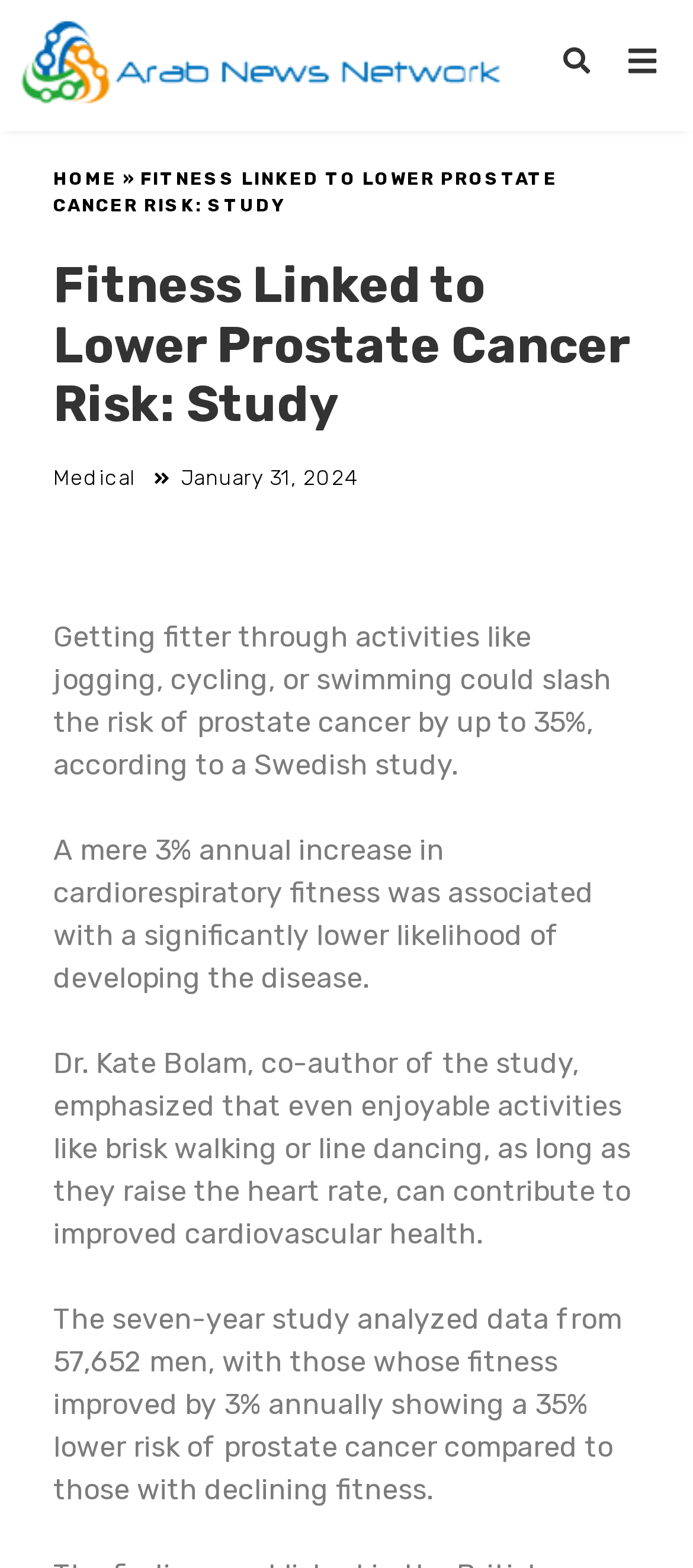How many men were analyzed in the study?
Look at the webpage screenshot and answer the question with a detailed explanation.

The number of men analyzed in the study is 57,652, which is mentioned in the text 'The seven-year study analyzed data from 57,652 men, with those whose fitness improved by 3% annually showing a 35% lower risk of prostate cancer compared to those with declining fitness.'